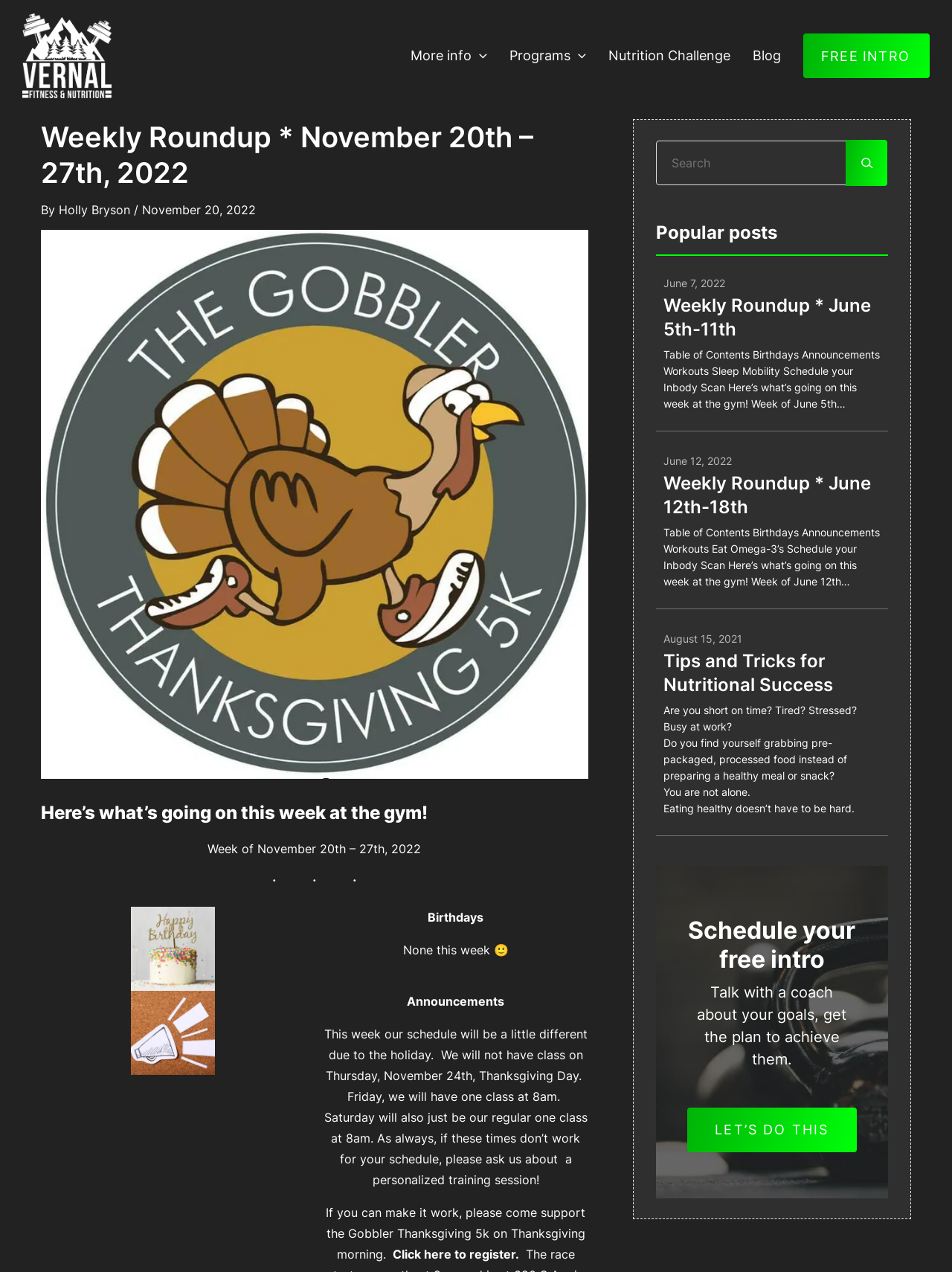Extract the bounding box coordinates of the UI element described: "LET’S DO THIS". Provide the coordinates in the format [left, top, right, bottom] with values ranging from 0 to 1.

[0.722, 0.871, 0.9, 0.906]